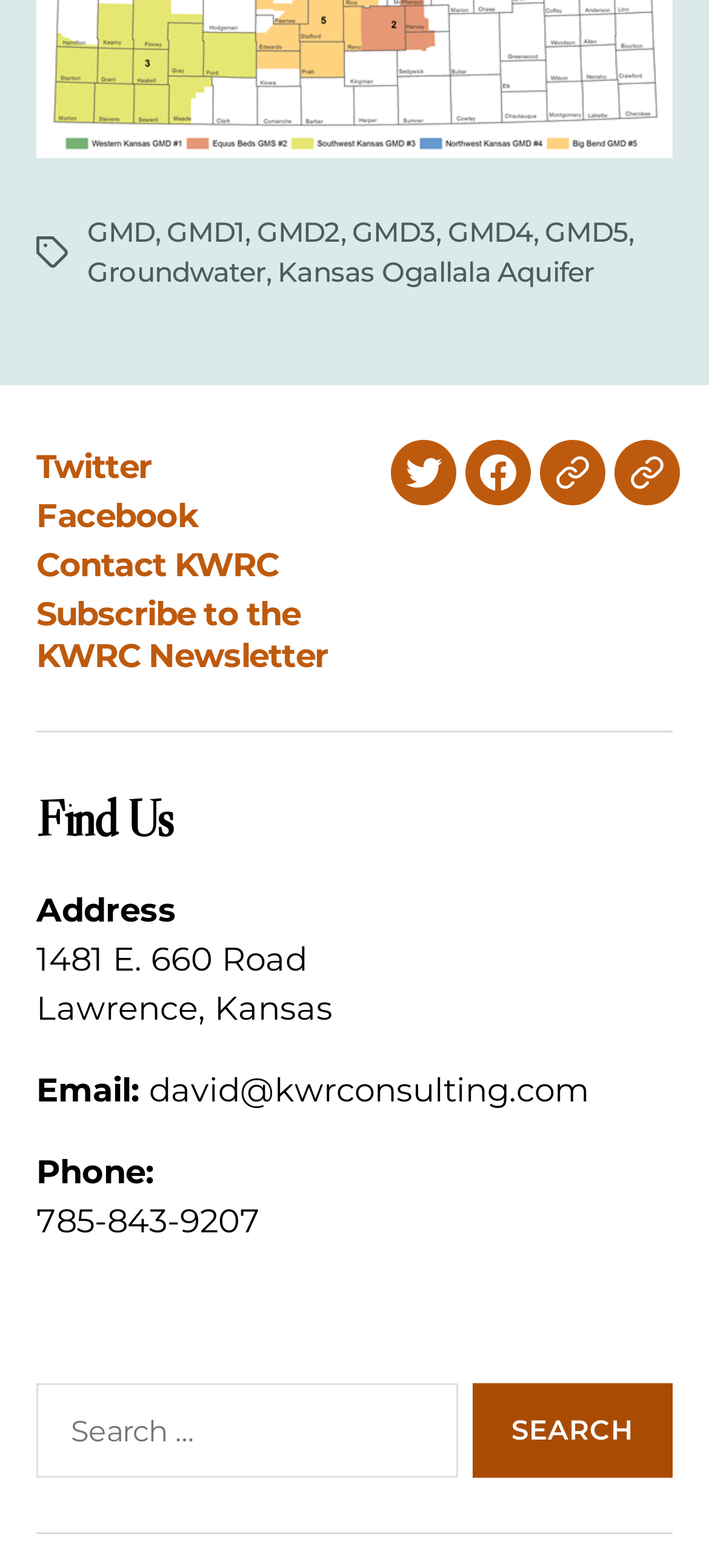Determine the bounding box for the described UI element: "Subscribe to the KWRC Newsletter".

[0.051, 0.38, 0.463, 0.431]